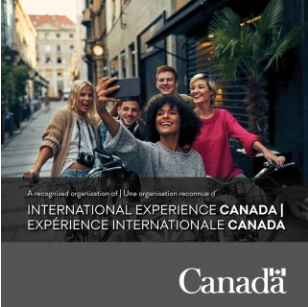What is the purpose of the International Experience Canada (IEC) program?
Please answer the question with as much detail and depth as you can.

The IEC program promotes meaningful connections between Canadian youth and international participants, allowing them to share experiences and learn from one another.